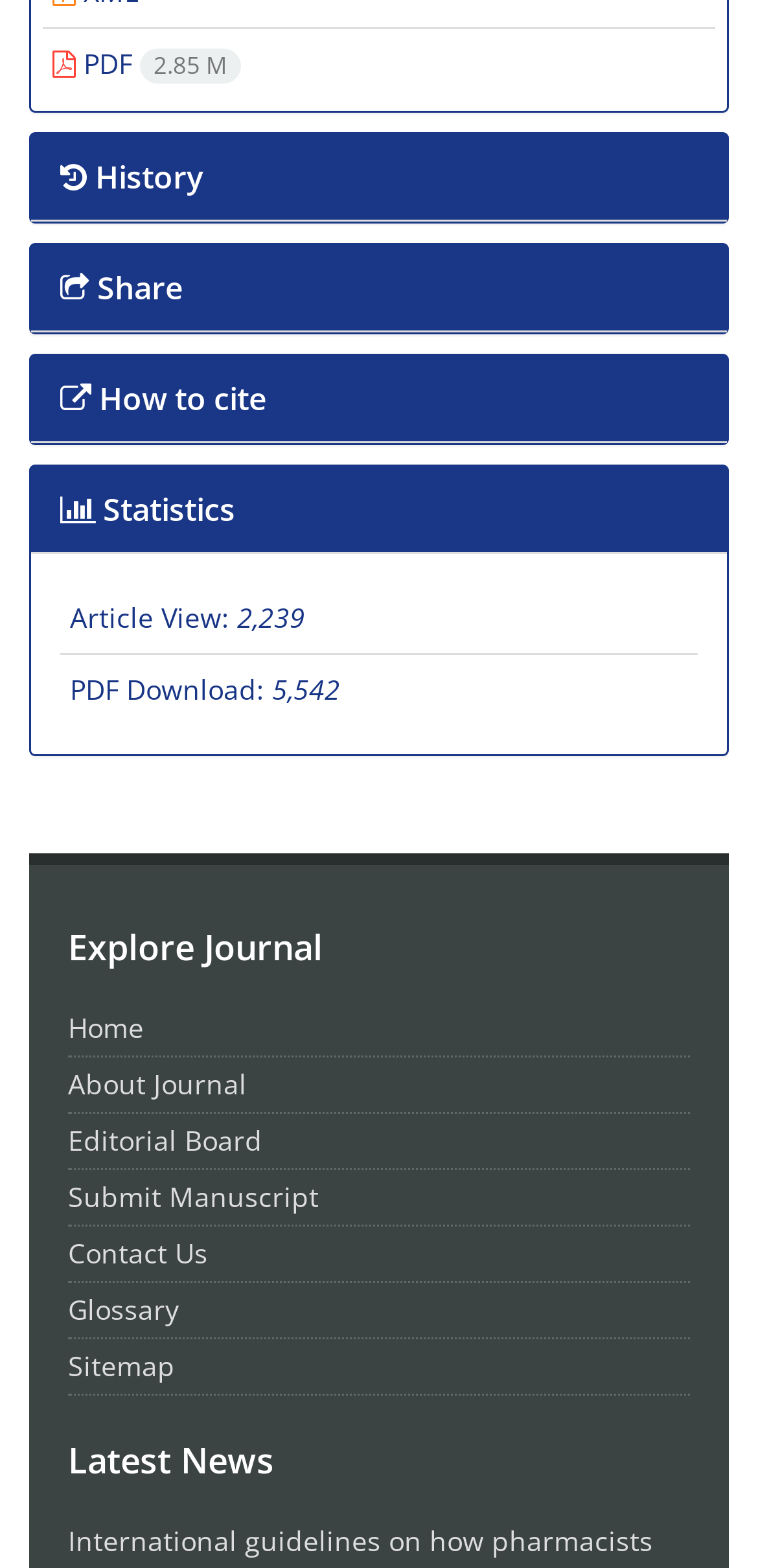What is the size of the PDF file?
Give a one-word or short-phrase answer derived from the screenshot.

2.85 M